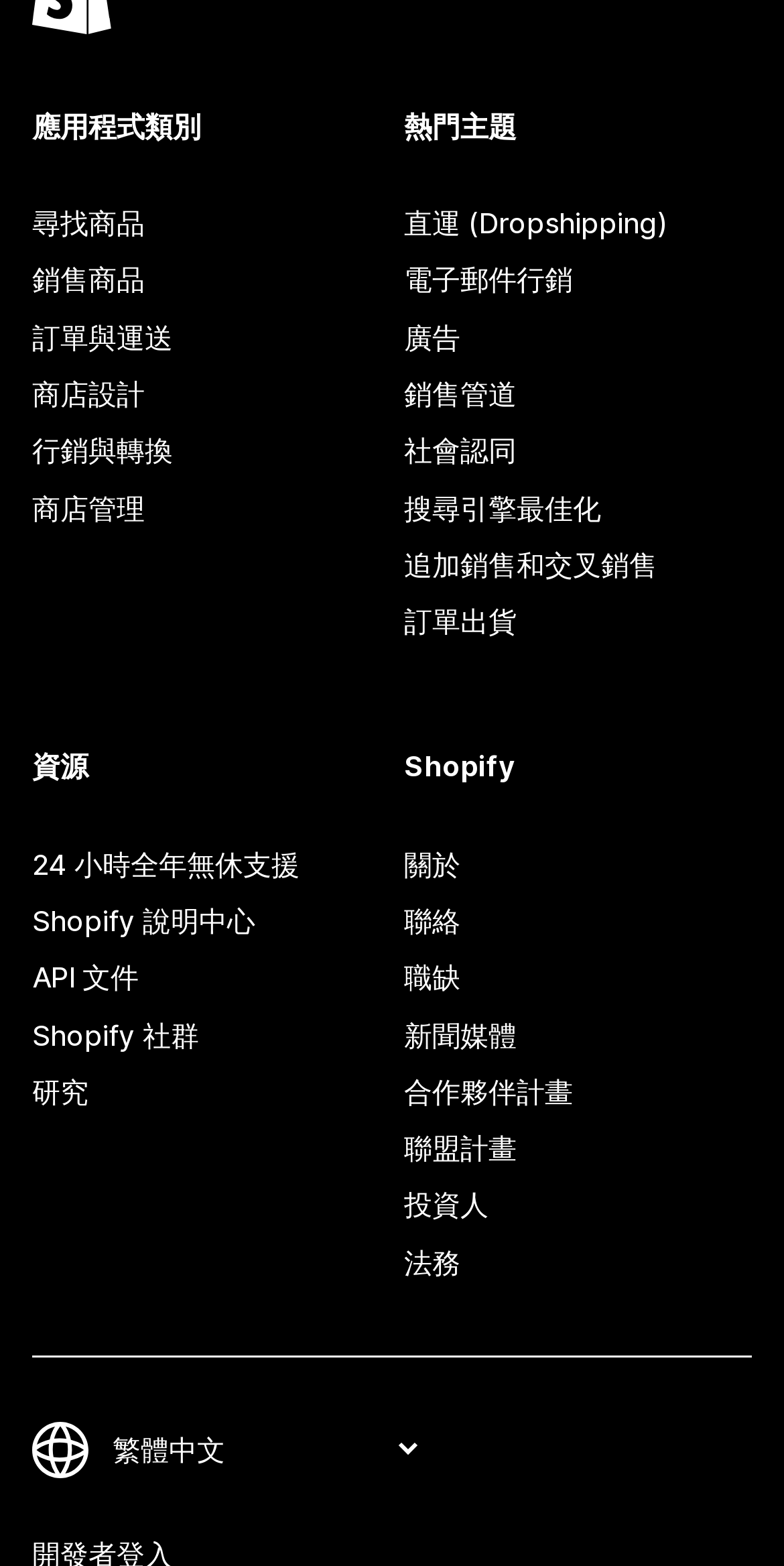What are the categories of applications?
From the screenshot, provide a brief answer in one word or phrase.

應用程式類別